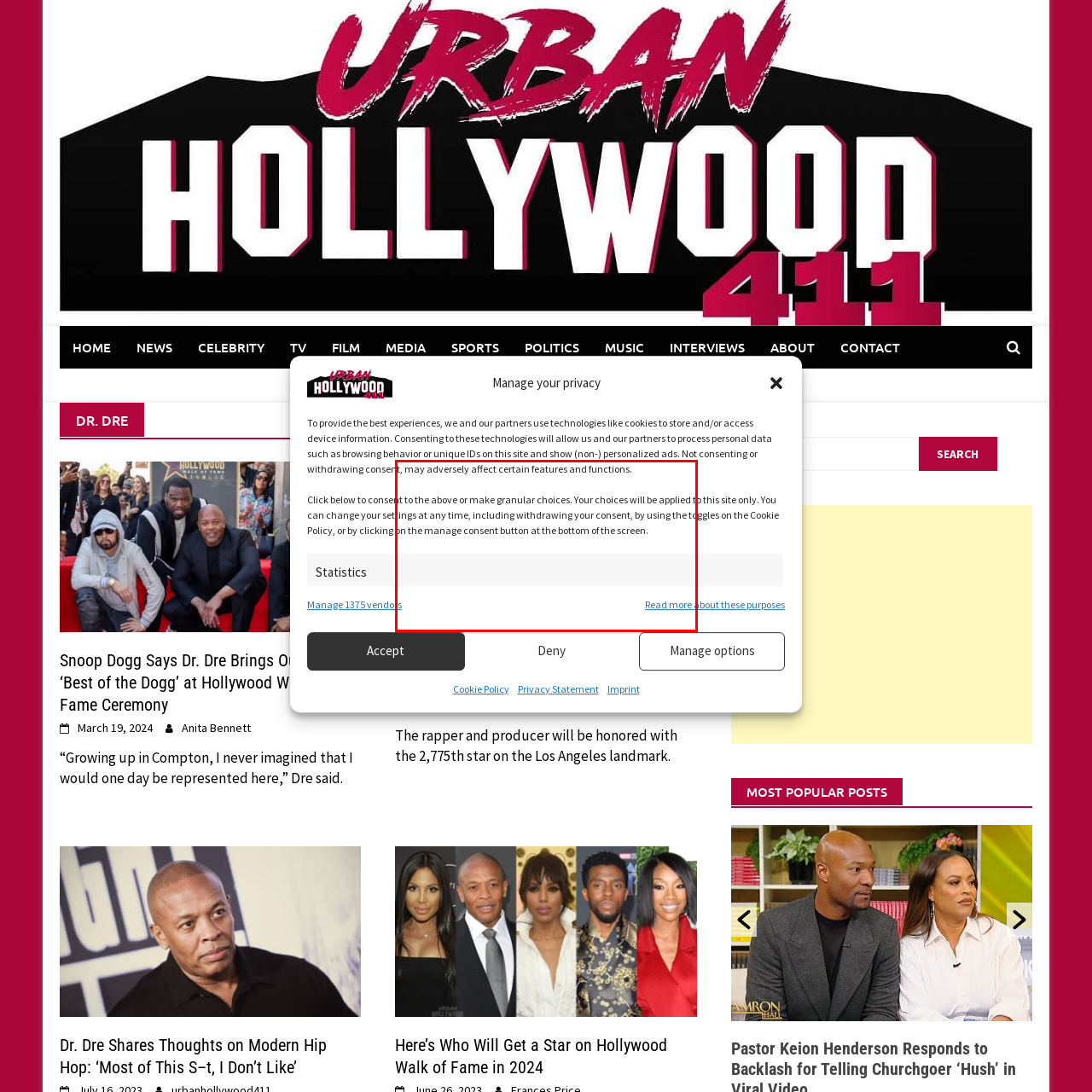Who is credited with taking the image?
Inspect the image inside the red bounding box and provide a detailed answer drawing from the visual content.

The caption credits Shutterstock with taking the image, emphasizing its relevance in documenting this significant milestone in Dr. Dre's legacy.